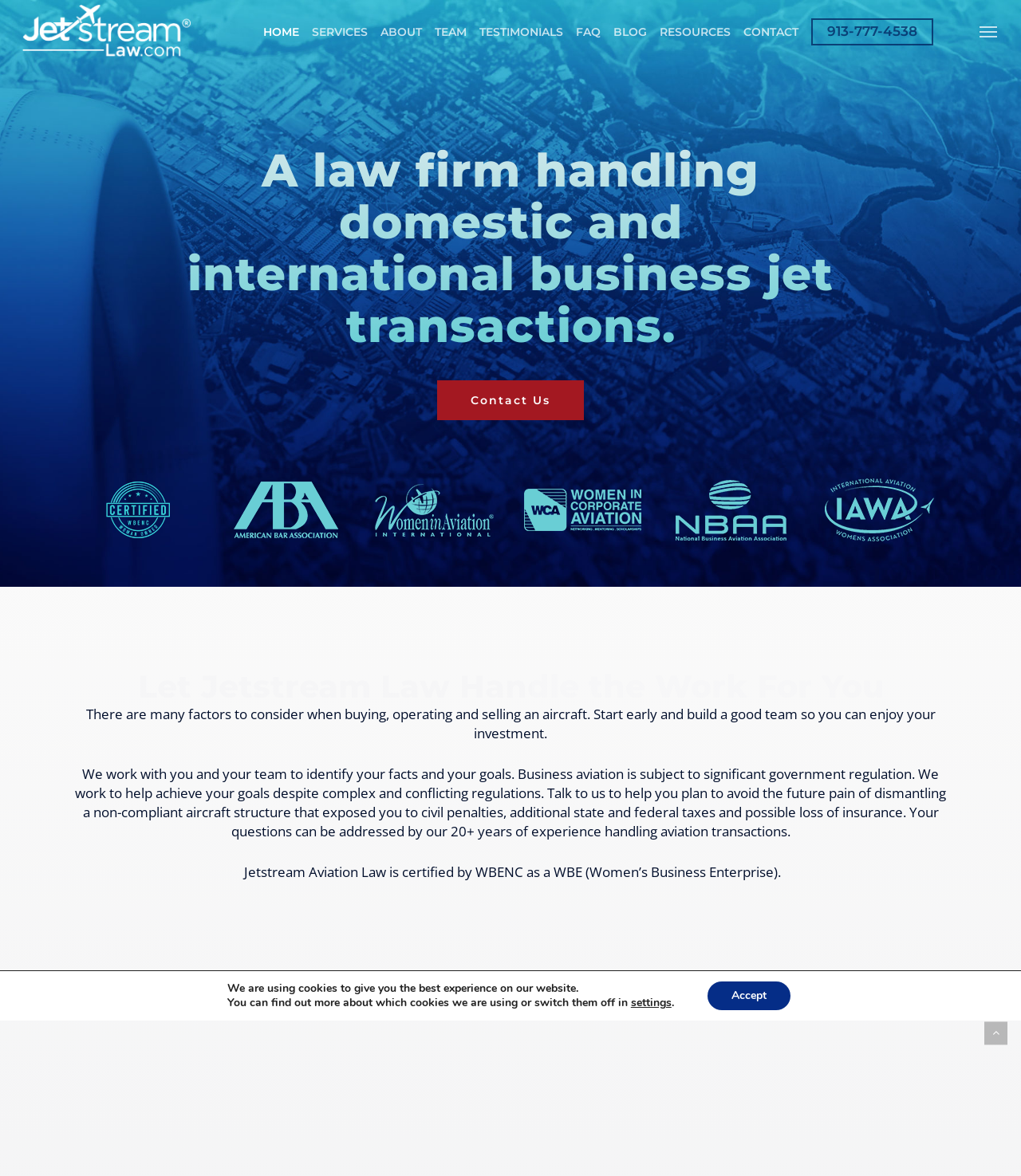Locate the coordinates of the bounding box for the clickable region that fulfills this instruction: "Click the Contact Us button".

[0.428, 0.324, 0.572, 0.358]